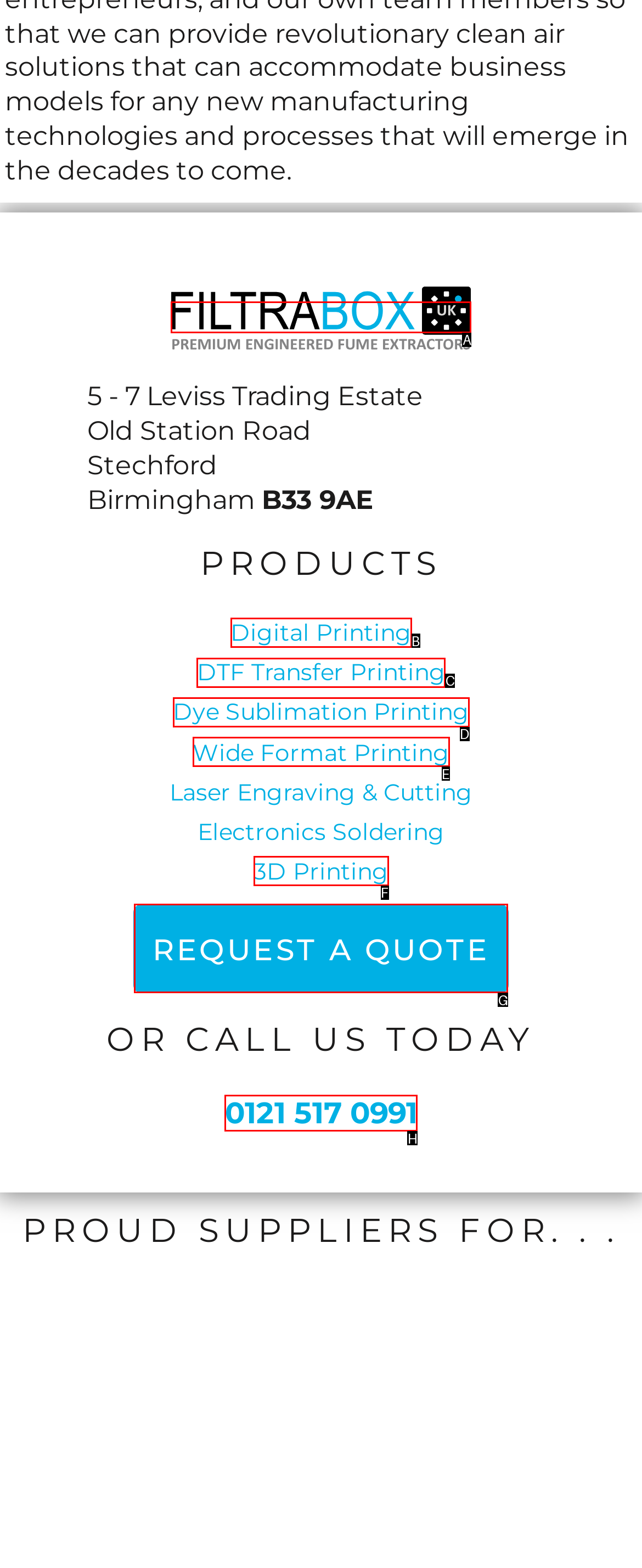Given the description: alt="Filtrabox", identify the corresponding option. Answer with the letter of the appropriate option directly.

A